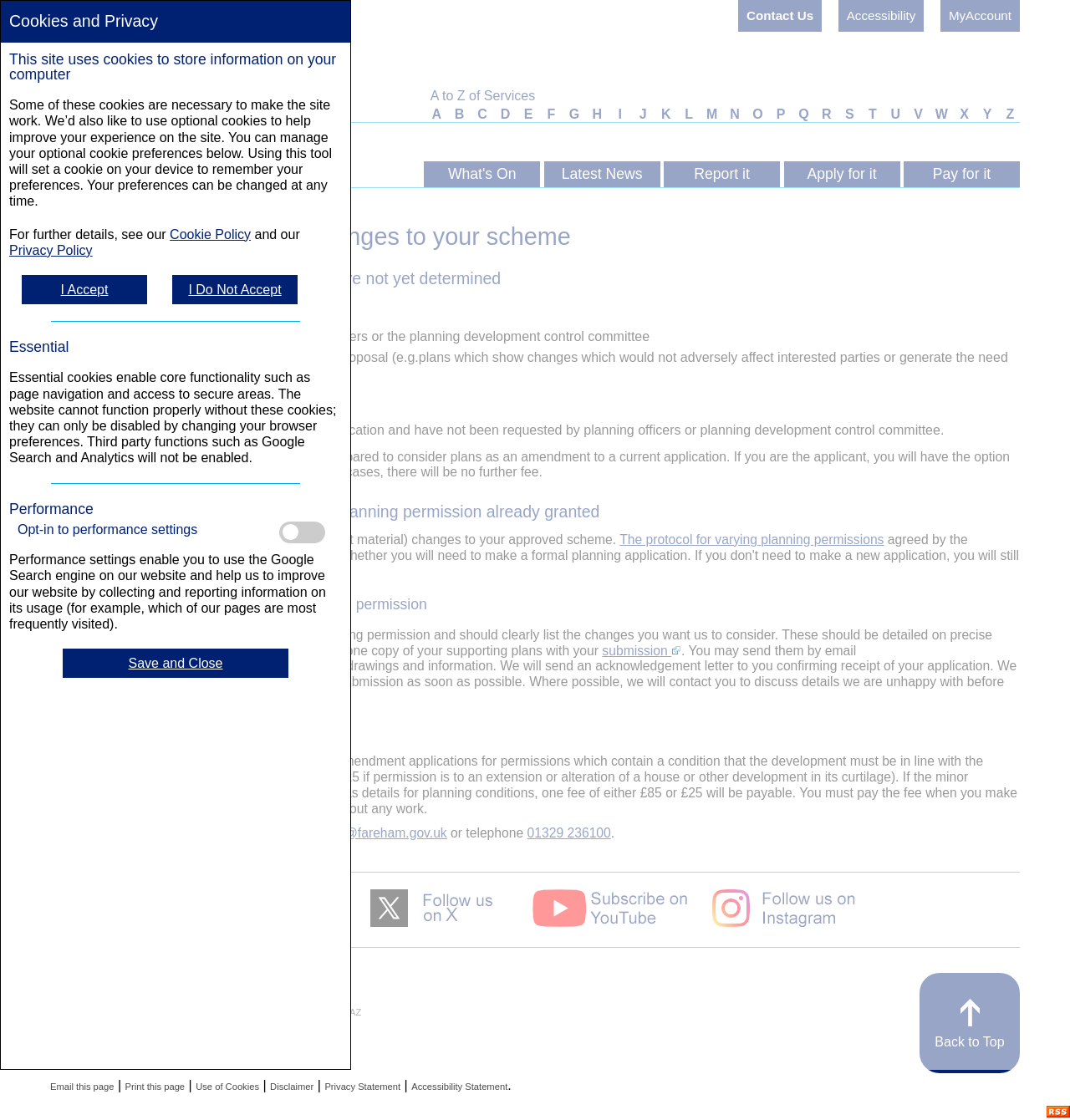Using the provided element description, identify the bounding box coordinates as (top-left x, top-left y, bottom-right x, bottom-right y). Ensure all values are between 0 and 1. Description: Pay for it

[0.845, 0.144, 0.953, 0.167]